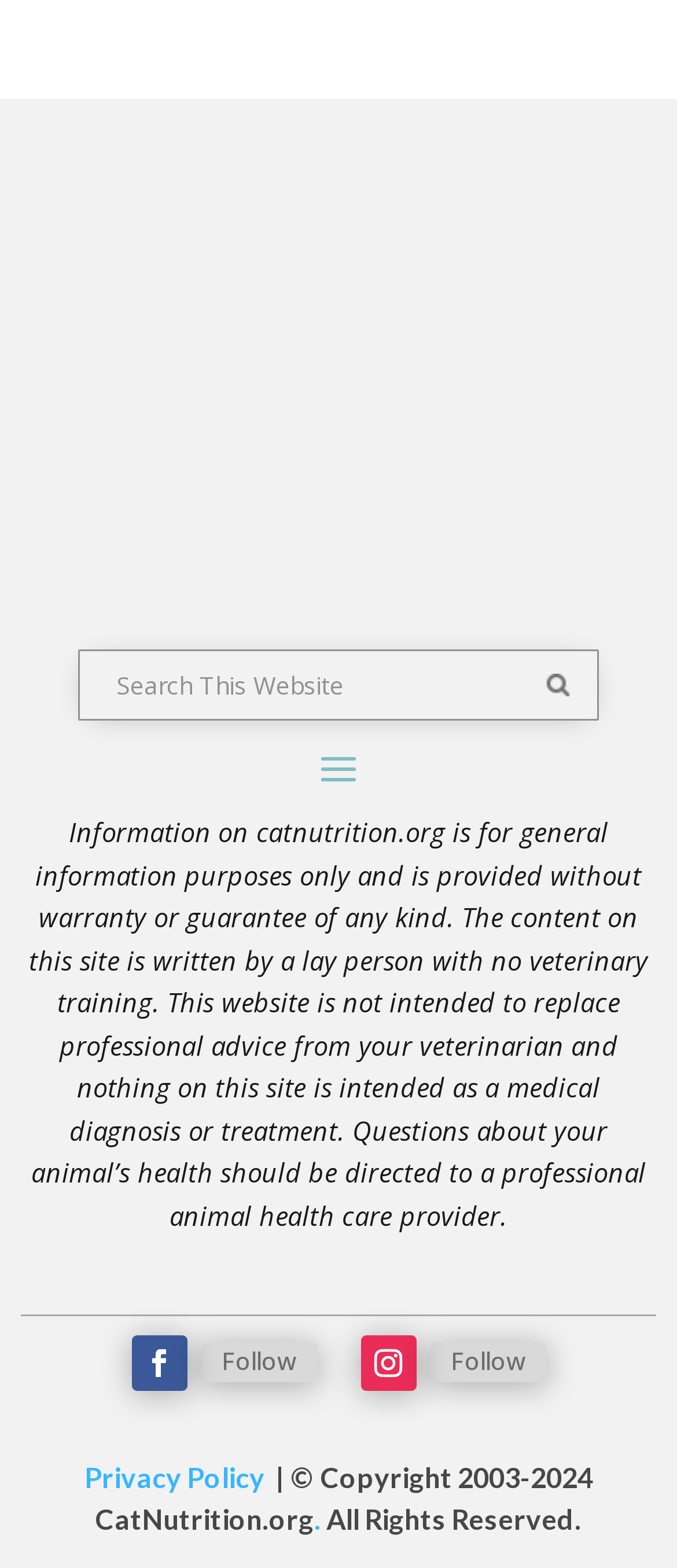From the given element description: "Privacy Policy", find the bounding box for the UI element. Provide the coordinates as four float numbers between 0 and 1, in the order [left, top, right, bottom].

[0.124, 0.932, 0.391, 0.953]